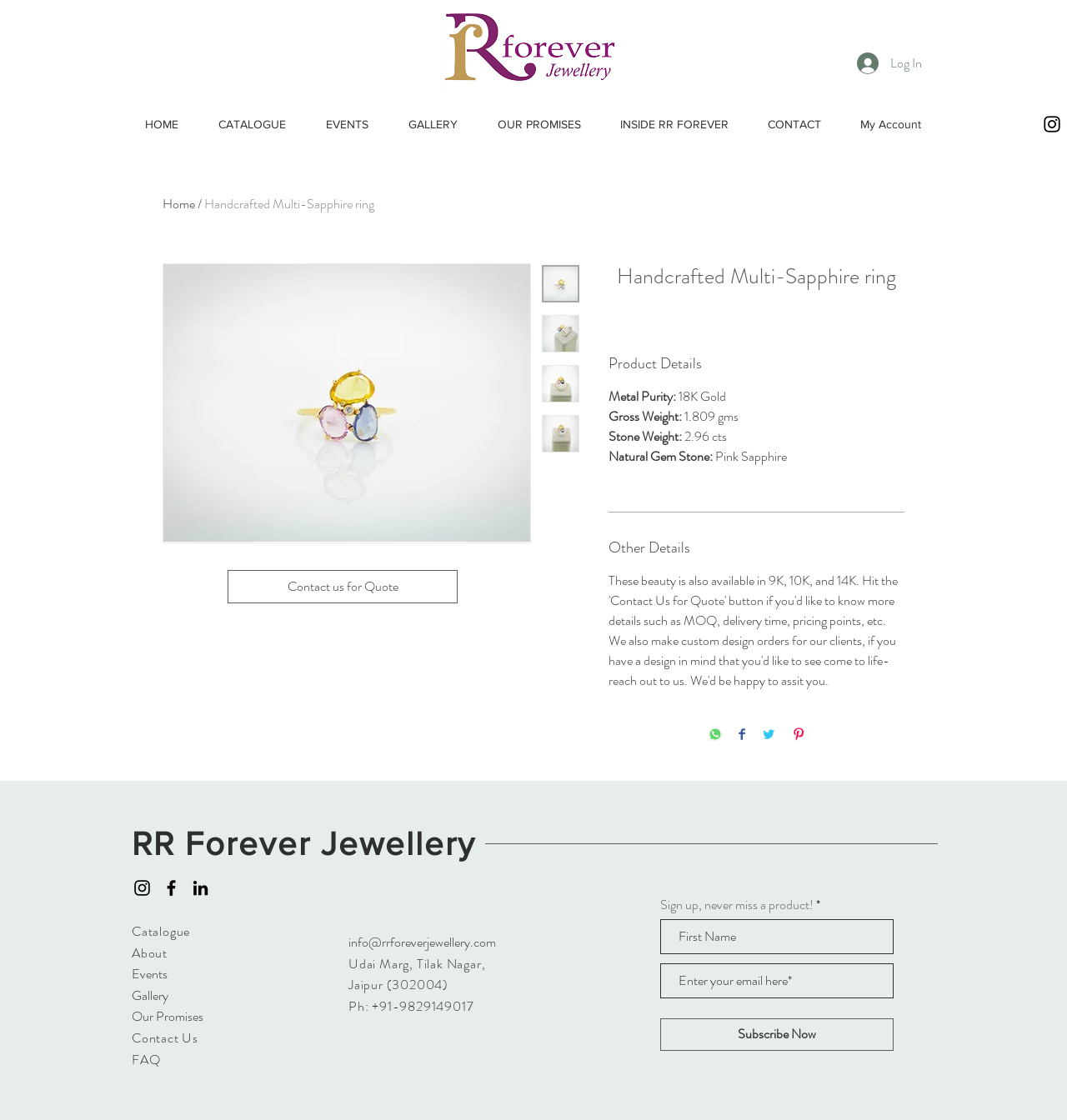Please specify the bounding box coordinates of the clickable section necessary to execute the following command: "Click the Contact us for Quote link".

[0.213, 0.509, 0.429, 0.539]